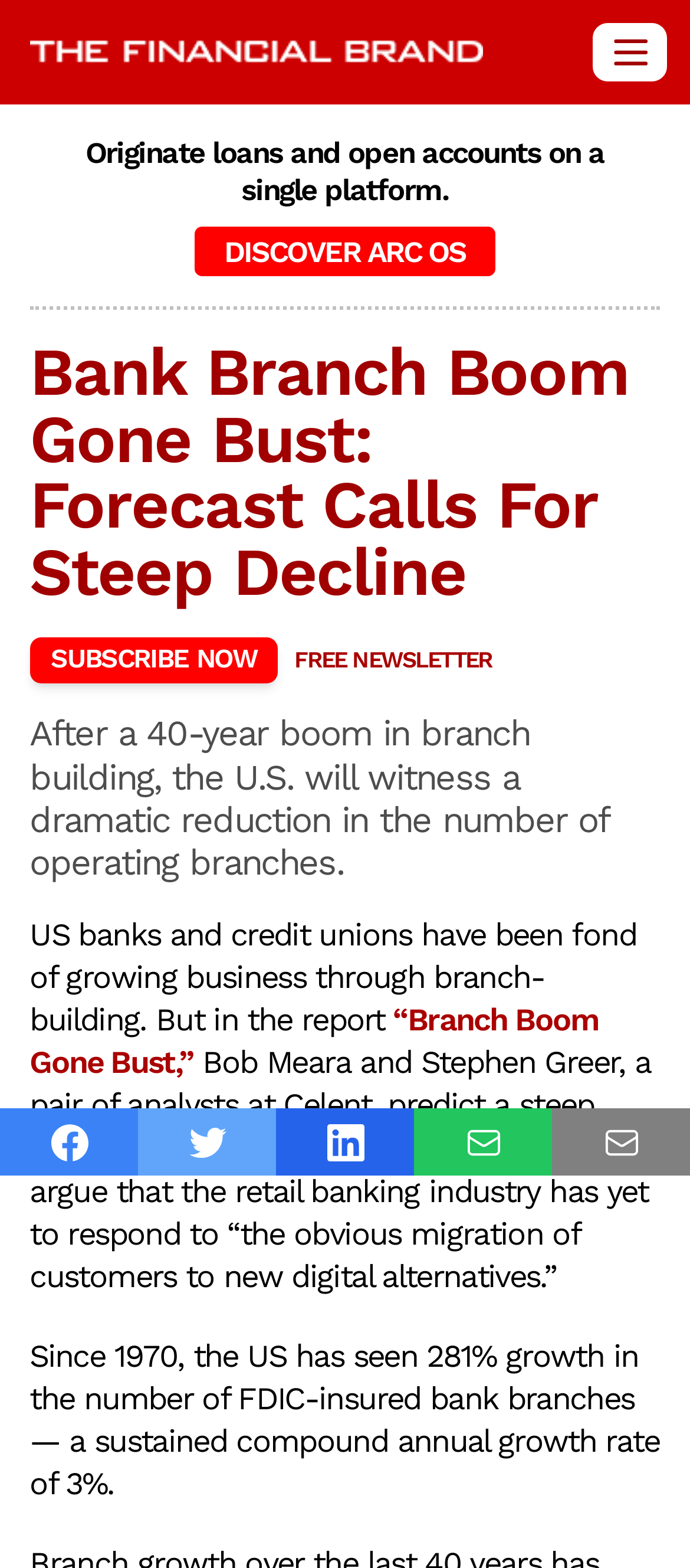Determine the bounding box coordinates for the clickable element to execute this instruction: "read the report 'Branch Boom Gone Bust'". Provide the coordinates as four float numbers between 0 and 1, i.e., [left, top, right, bottom].

[0.043, 0.638, 0.868, 0.689]